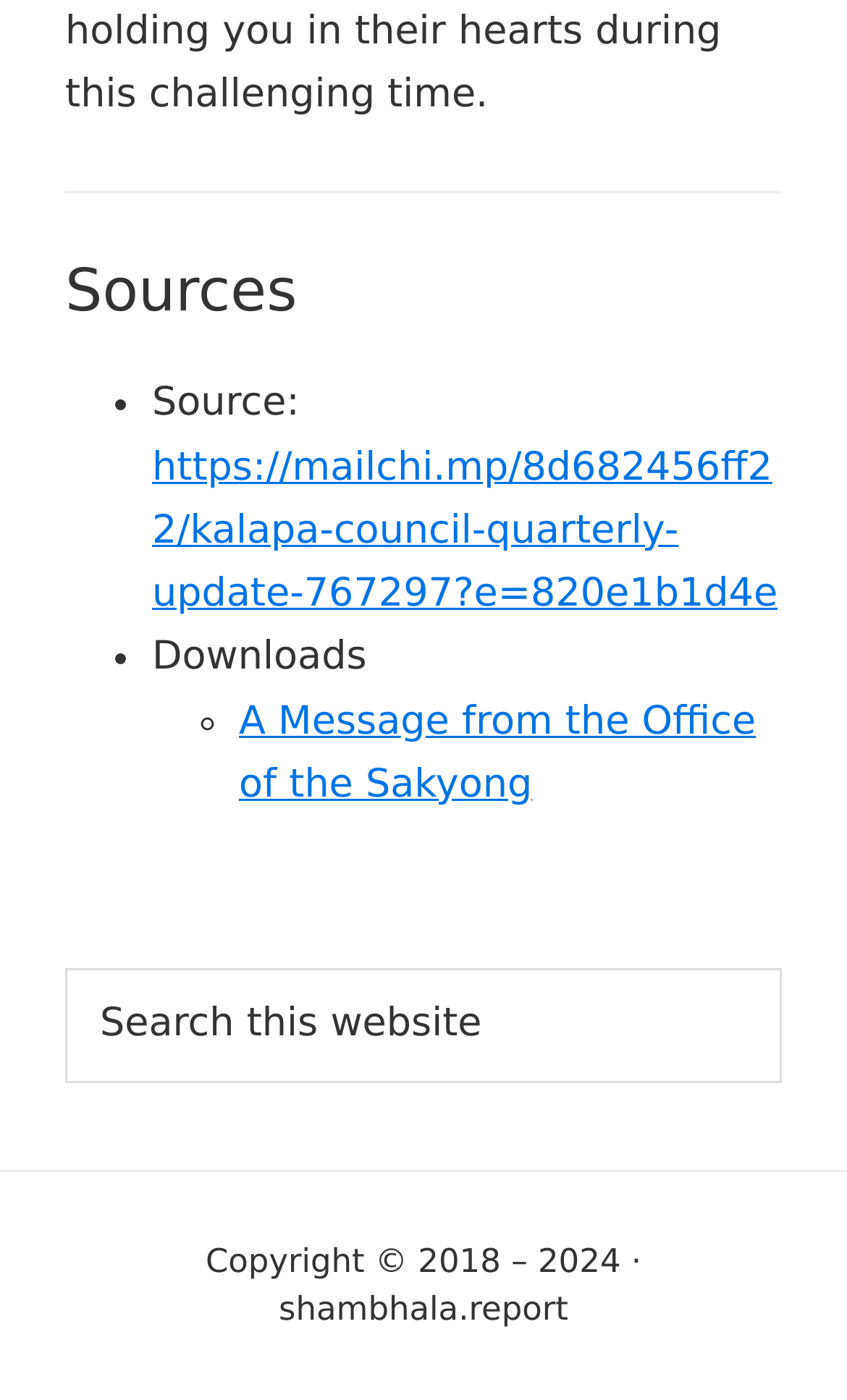Please respond to the question using a single word or phrase:
What is the title of the second link?

A Message from the Office of the Sakyong